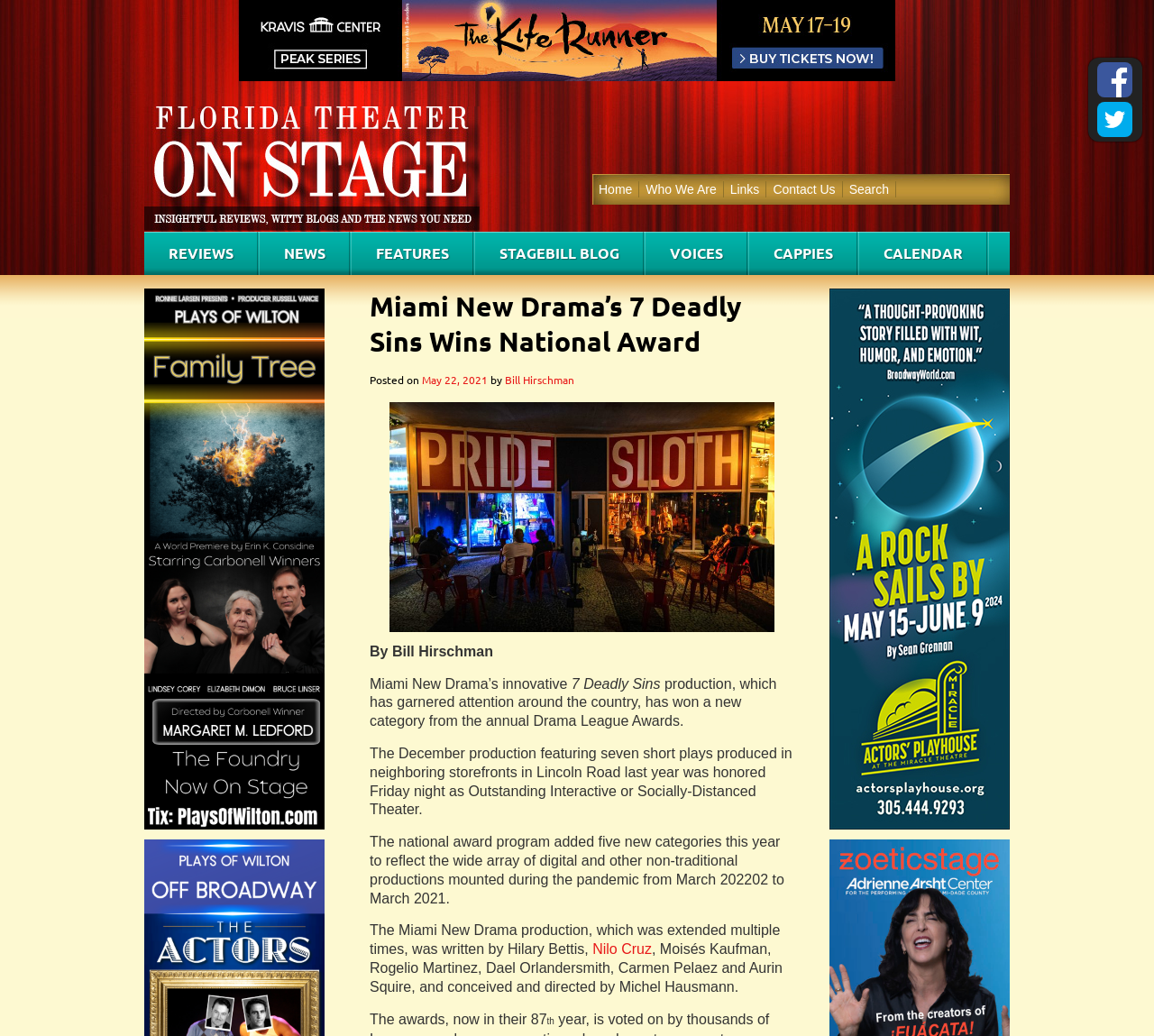Who is the author of the book mentioned in the article?
Please answer the question as detailed as possible based on the image.

The answer can be found in the text 'The Miami New Drama production, which was extended multiple times, was written by Hilary Bettis,'